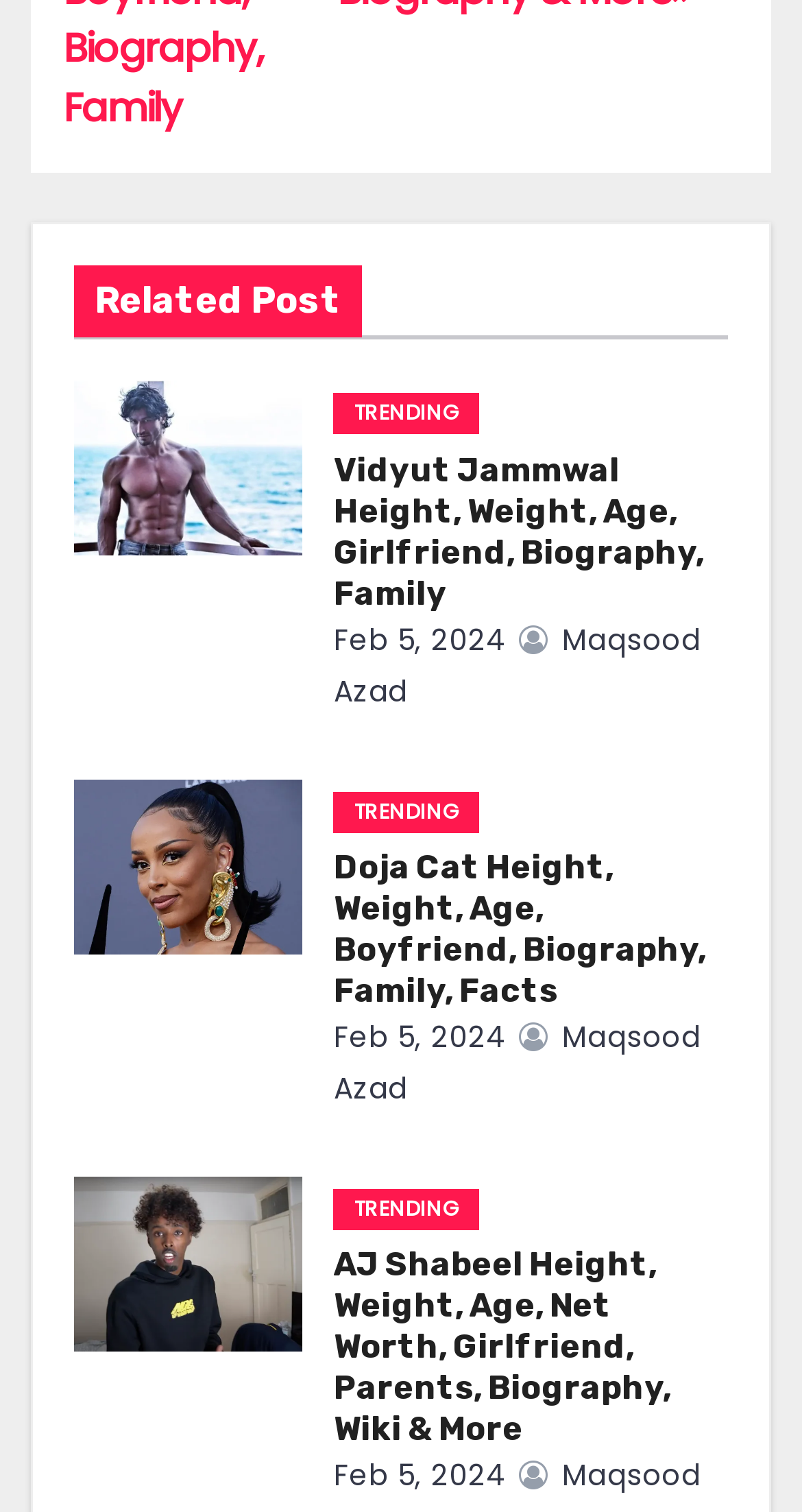Based on the element description Maqsood Azad, identify the bounding box coordinates for the UI element. The coordinates should be in the format (top-left x, top-left y, bottom-right x, bottom-right y) and within the 0 to 1 range.

[0.416, 0.672, 0.874, 0.733]